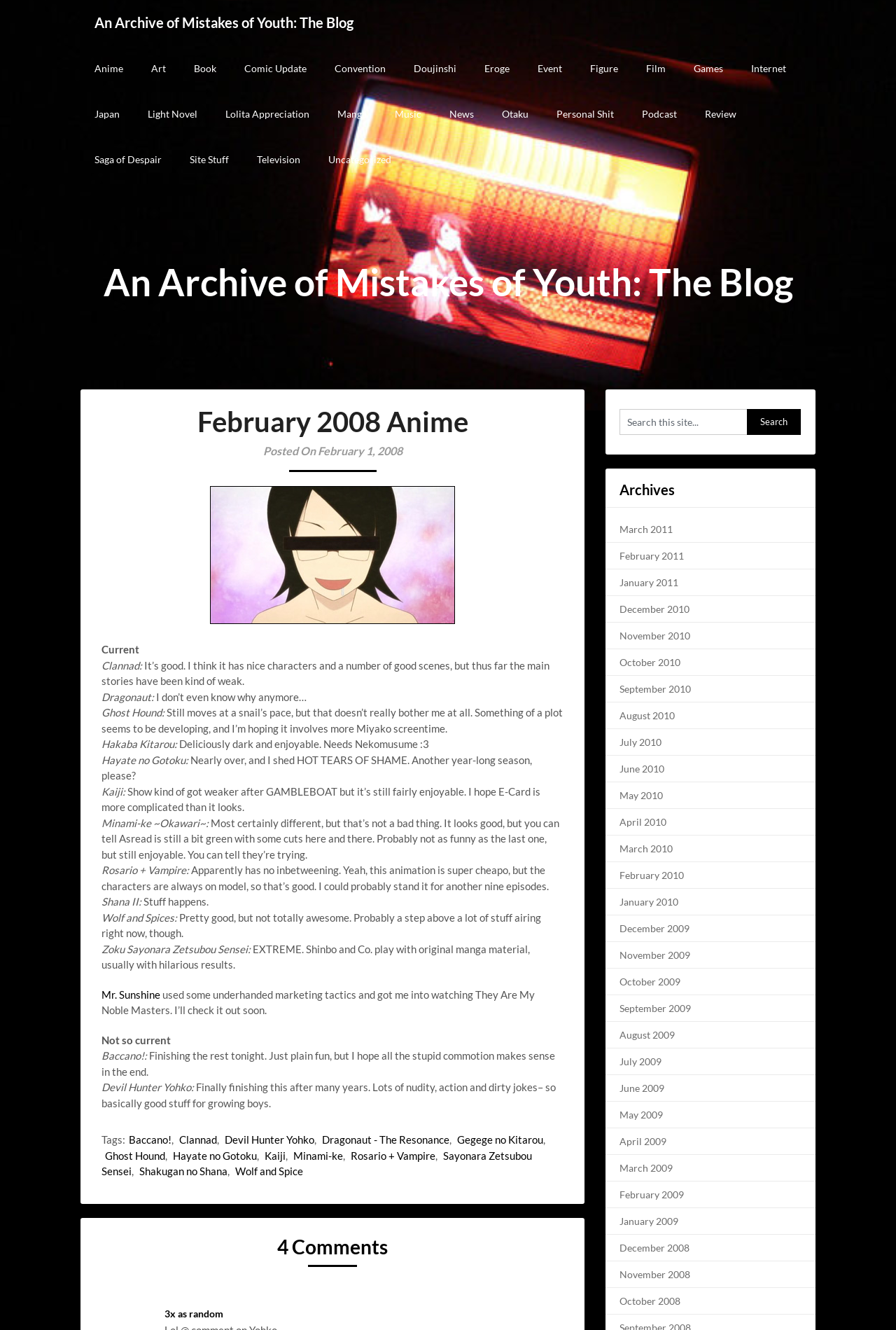Predict the bounding box of the UI element that fits this description: "Dragonaut - The Resonance".

[0.359, 0.852, 0.502, 0.862]